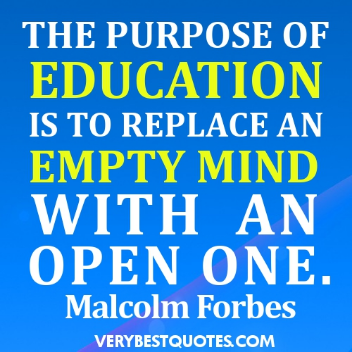Give a thorough and detailed caption for the image.

The image features a powerful quote attributed to Malcolm Forbes that emphasizes the transformative role of education. It states, "THE PURPOSE OF EDUCATION IS TO REPLACE AN EMPTY MIND WITH AN OPEN ONE." The quote is set against a vibrant blue background, enhancing its motivational impact. The text is designed with bold and dynamic typography, utilizing bright yellow for "EDUCATION," while maintaining a clean white for the remaining text. This visually appealing format aims to inspire and encourage educators and learners alike, highlighting the essential goal of education in fostering open-mindedness and critical thinking. The source of the quote can be found at VeryBestQuotes.com, making it easily accessible for those seeking further inspiration.